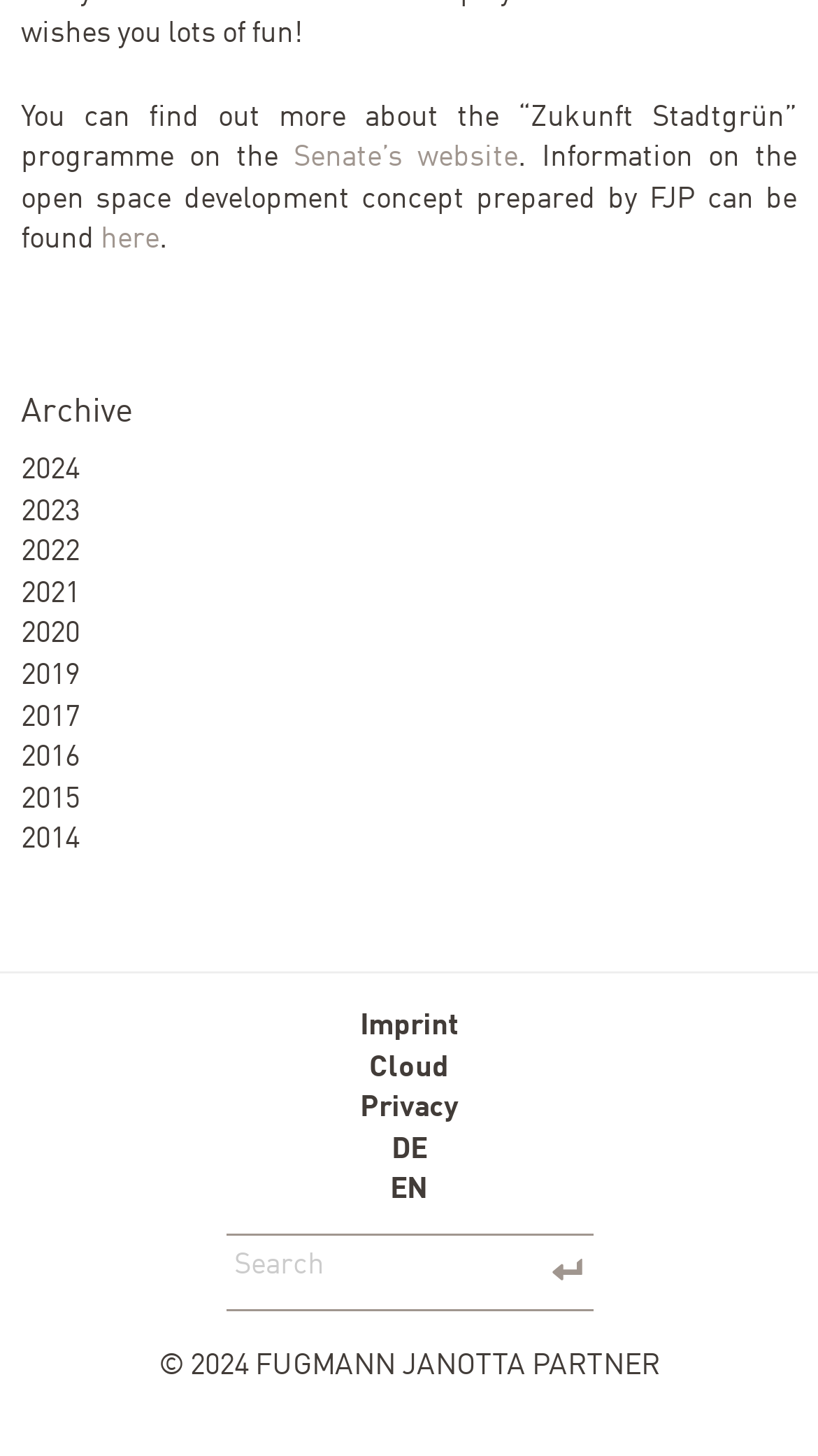Locate the UI element described by 2019 in the provided webpage screenshot. Return the bounding box coordinates in the format (top-left x, top-left y, bottom-right x, bottom-right y), ensuring all values are between 0 and 1.

[0.026, 0.454, 0.097, 0.474]